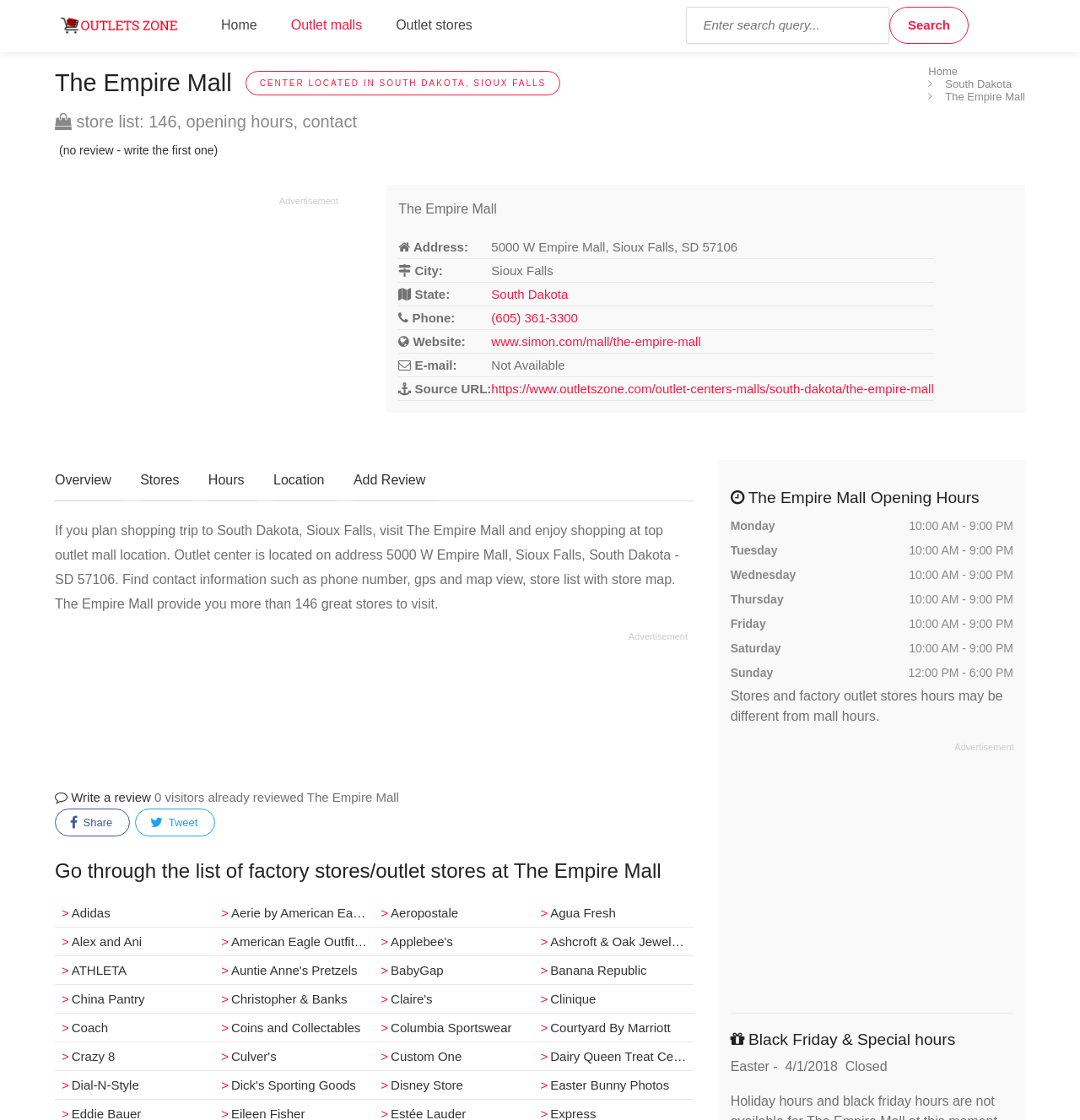What is the phone number of The Empire Mall?
Based on the image, give a concise answer in the form of a single word or short phrase.

(605) 361-3300